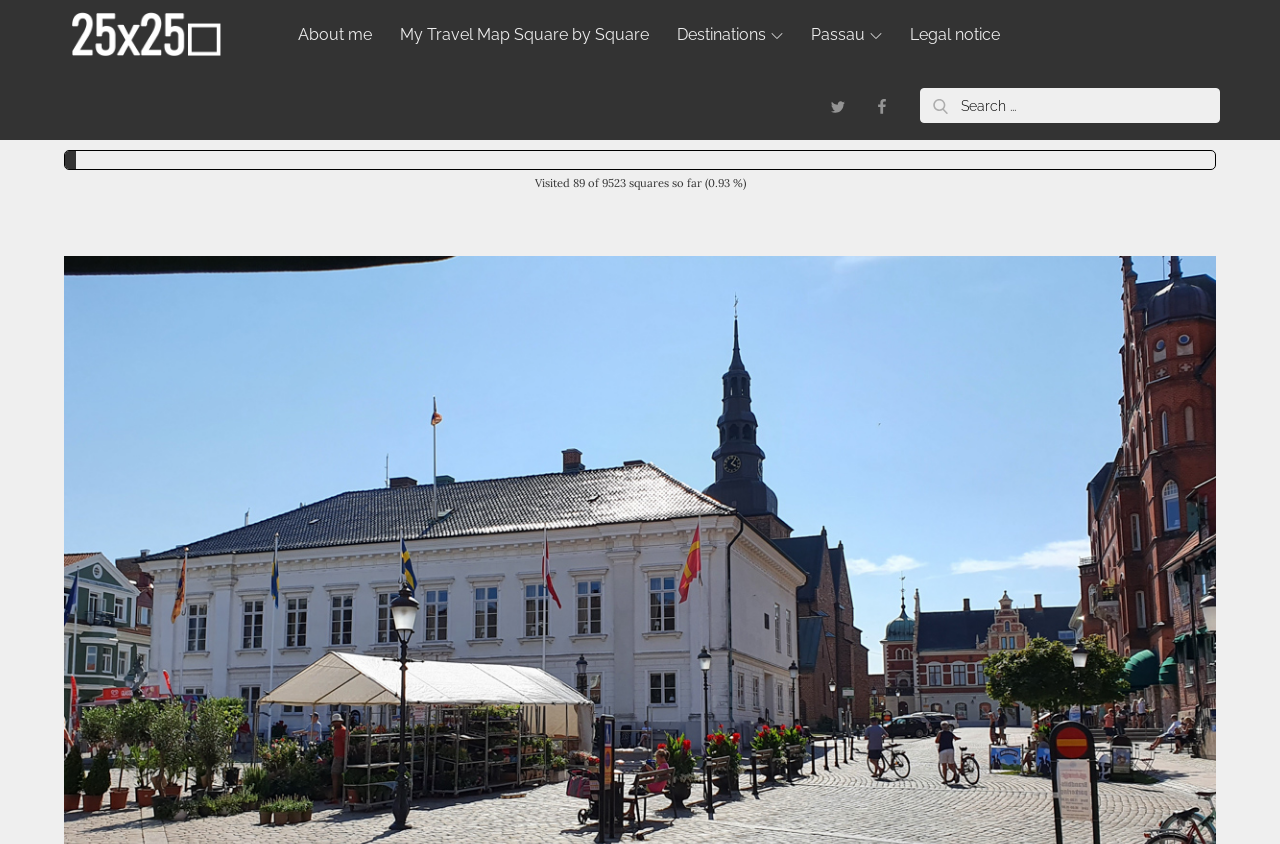Specify the bounding box coordinates of the region I need to click to perform the following instruction: "Search for a destination". The coordinates must be four float numbers in the range of 0 to 1, i.e., [left, top, right, bottom].

[0.719, 0.104, 0.953, 0.145]